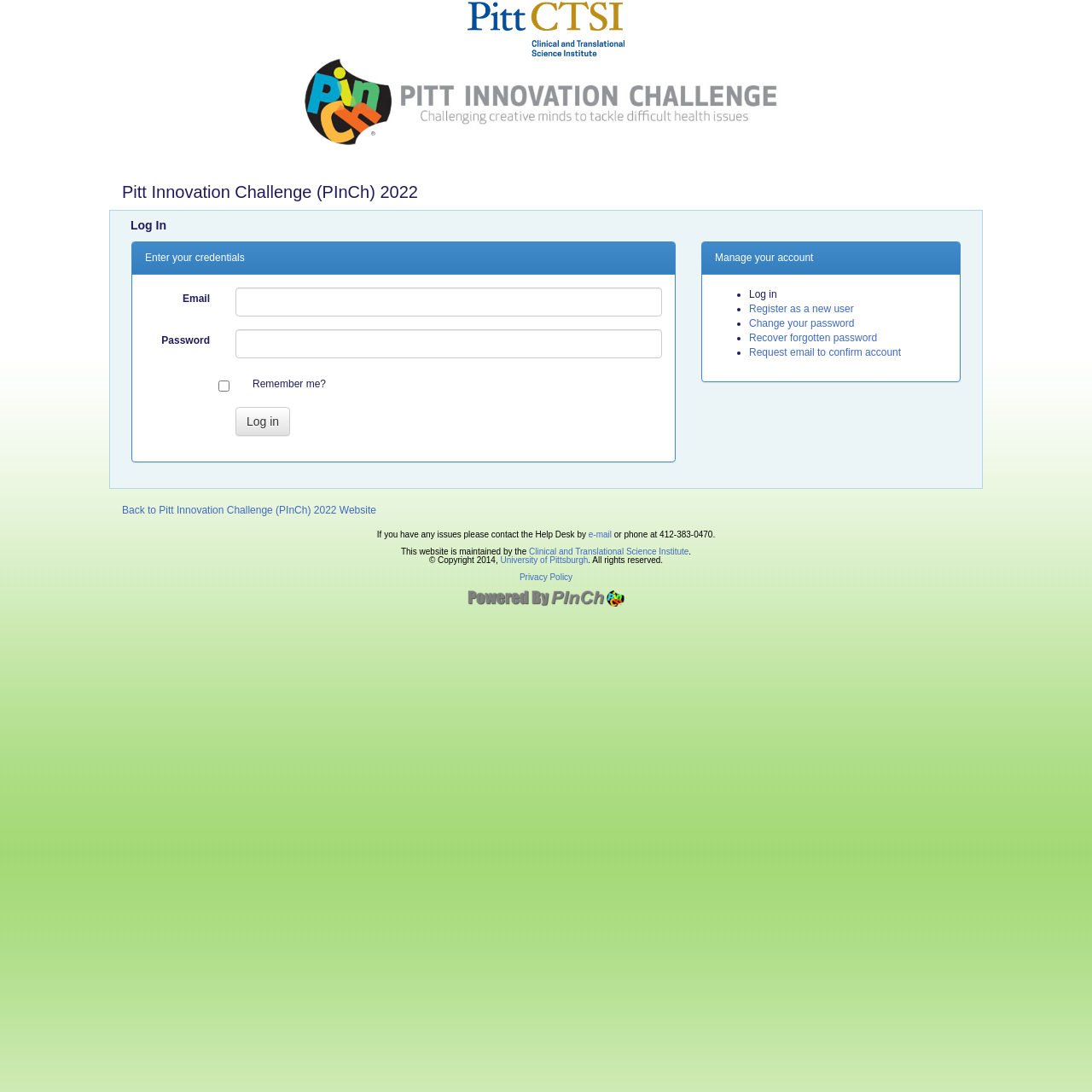What is the phone number to contact the Help Desk?
Provide a concise answer using a single word or phrase based on the image.

412-383-0470